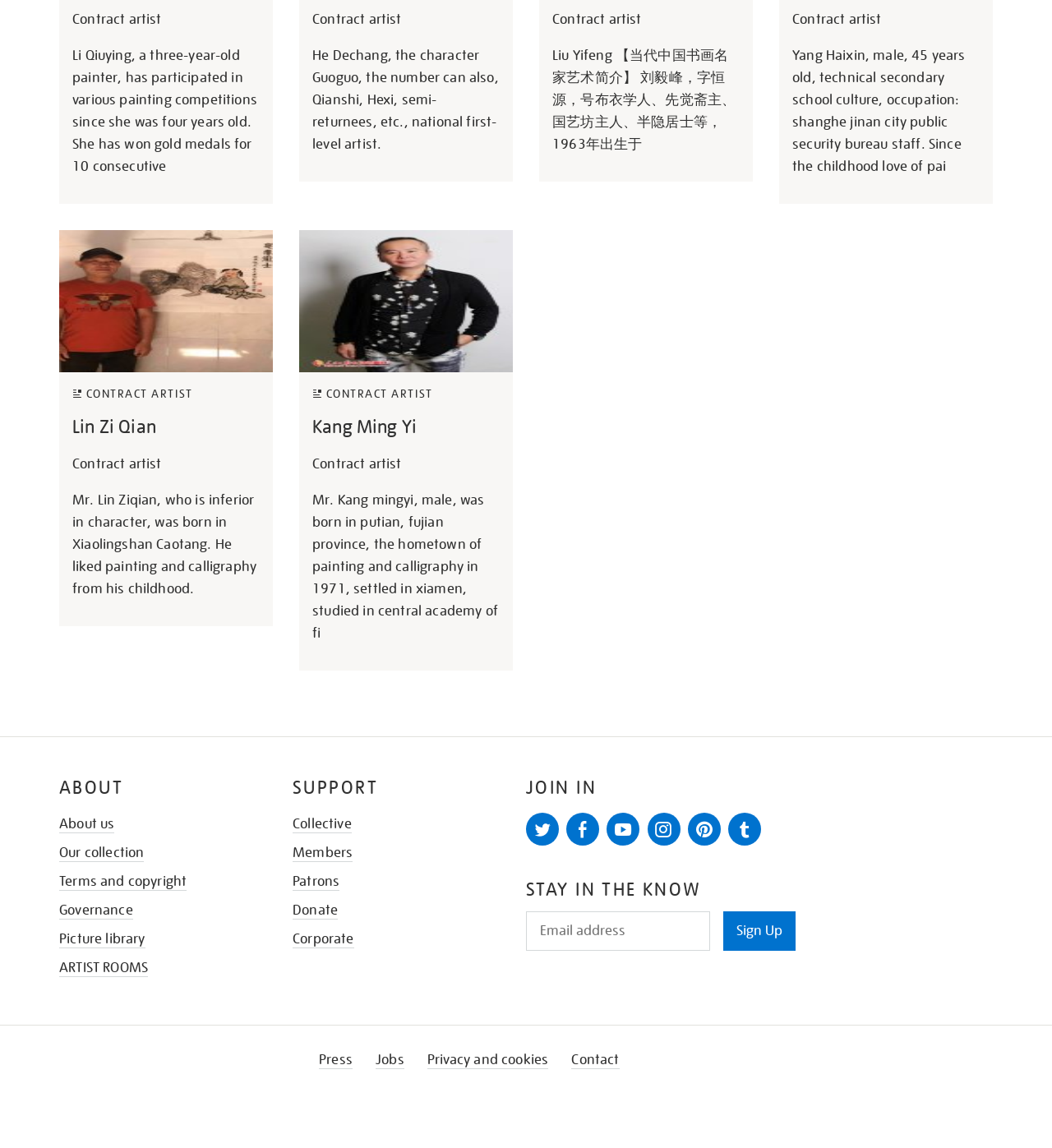For the element described, predict the bounding box coordinates as (top-left x, top-left y, bottom-right x, bottom-right y). All values should be between 0 and 1. Element description: Terms and copyright

[0.056, 0.76, 0.178, 0.776]